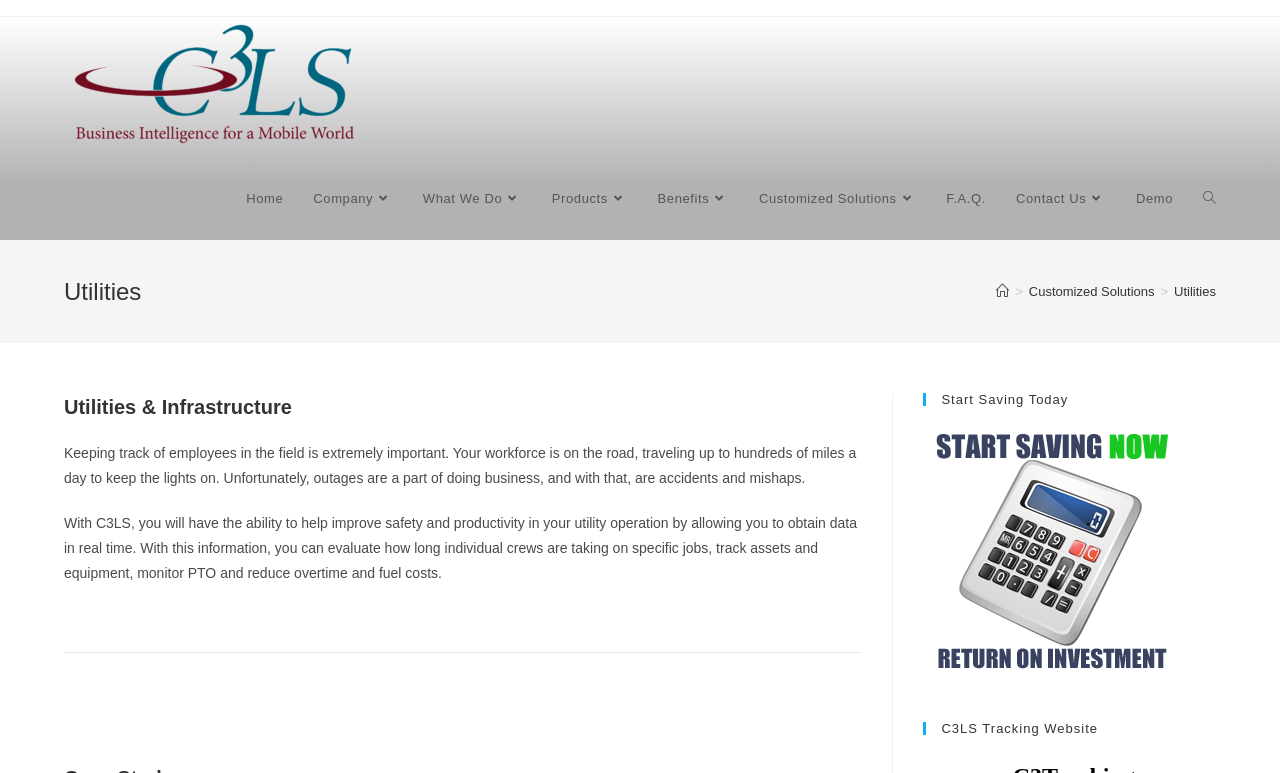What is the name of the company?
Please give a detailed and elaborate explanation in response to the question.

The company name is obtained from the image and link with the text 'C3LS' at the top left corner of the webpage.